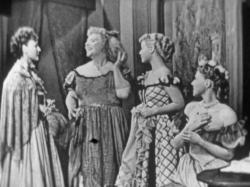What is the time period of the attire featured in the image?
Answer the question based on the image using a single word or a brief phrase.

The period